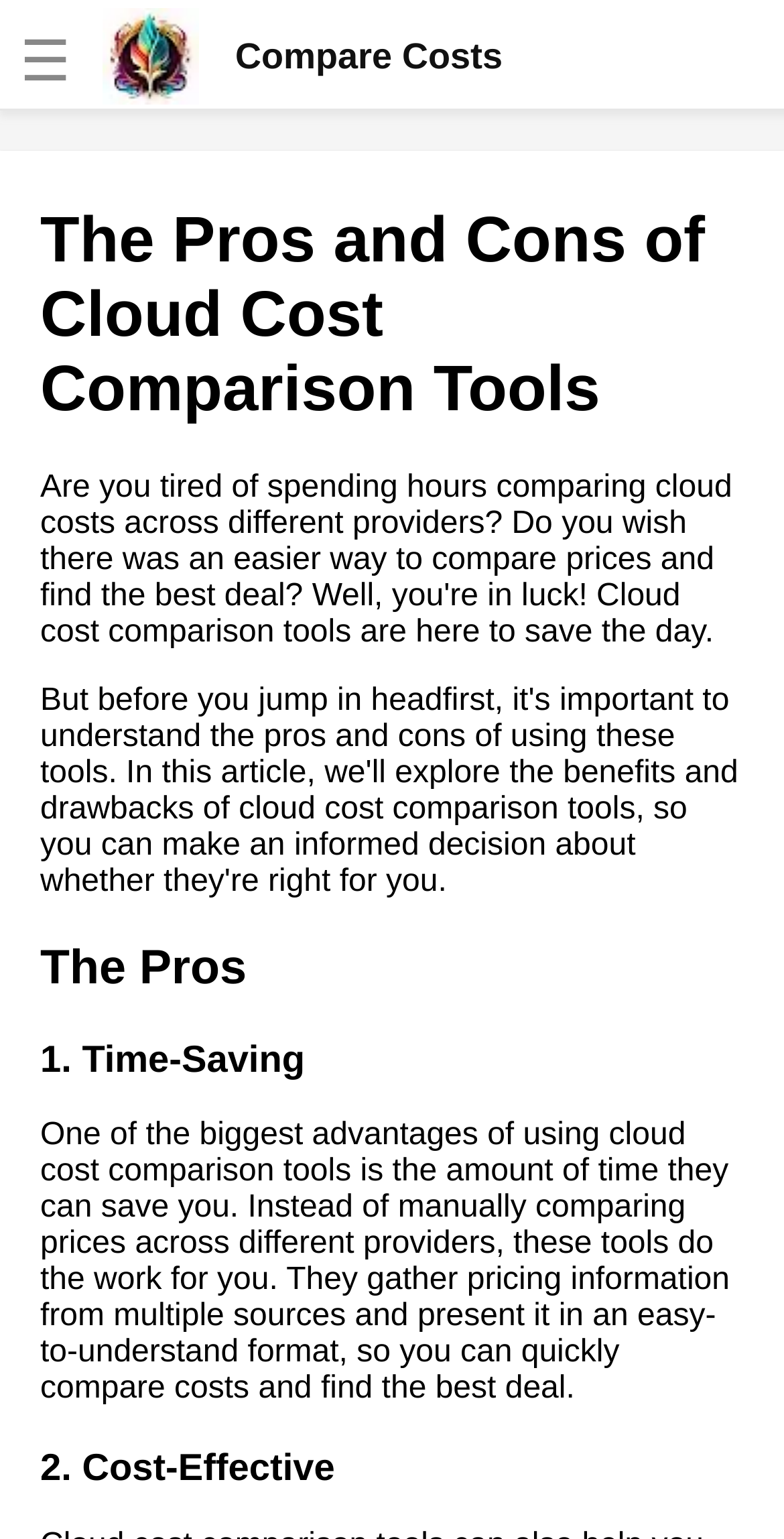Please indicate the bounding box coordinates for the clickable area to complete the following task: "Click the logo link". The coordinates should be specified as four float numbers between 0 and 1, i.e., [left, top, right, bottom].

[0.131, 0.005, 0.641, 0.067]